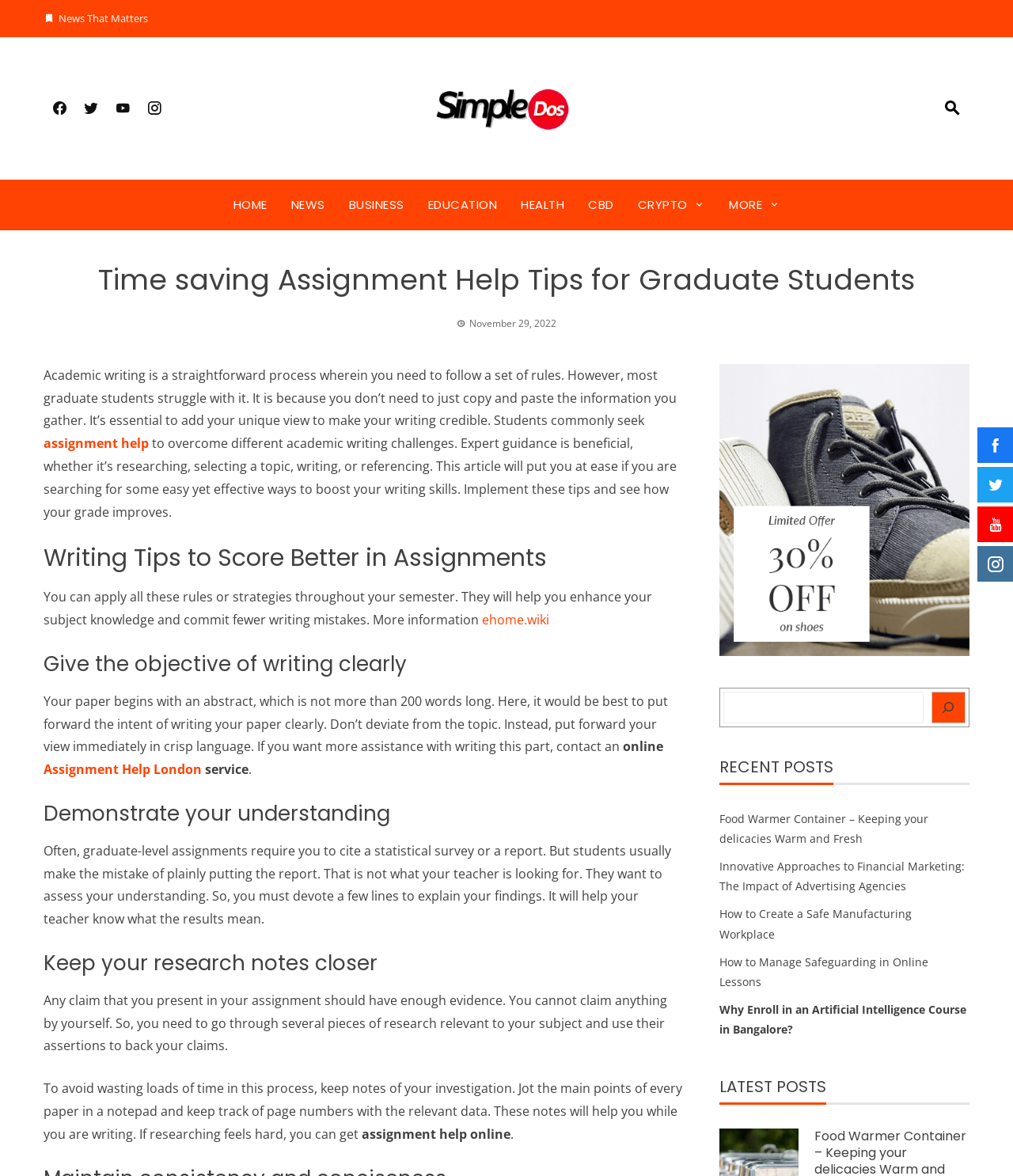Use a single word or phrase to answer the question: How many headings are there in the article?

5